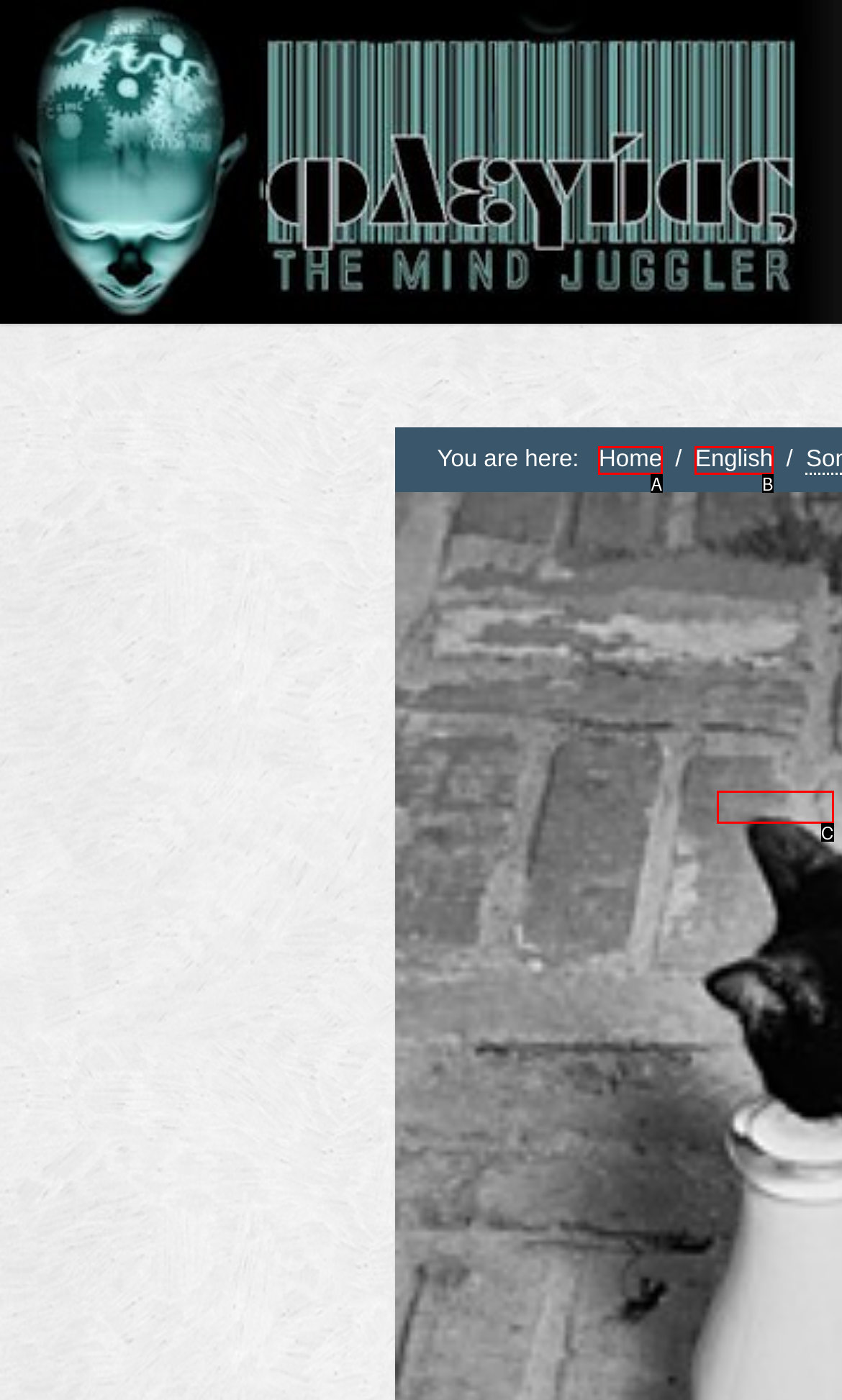Examine the description: Home and indicate the best matching option by providing its letter directly from the choices.

A